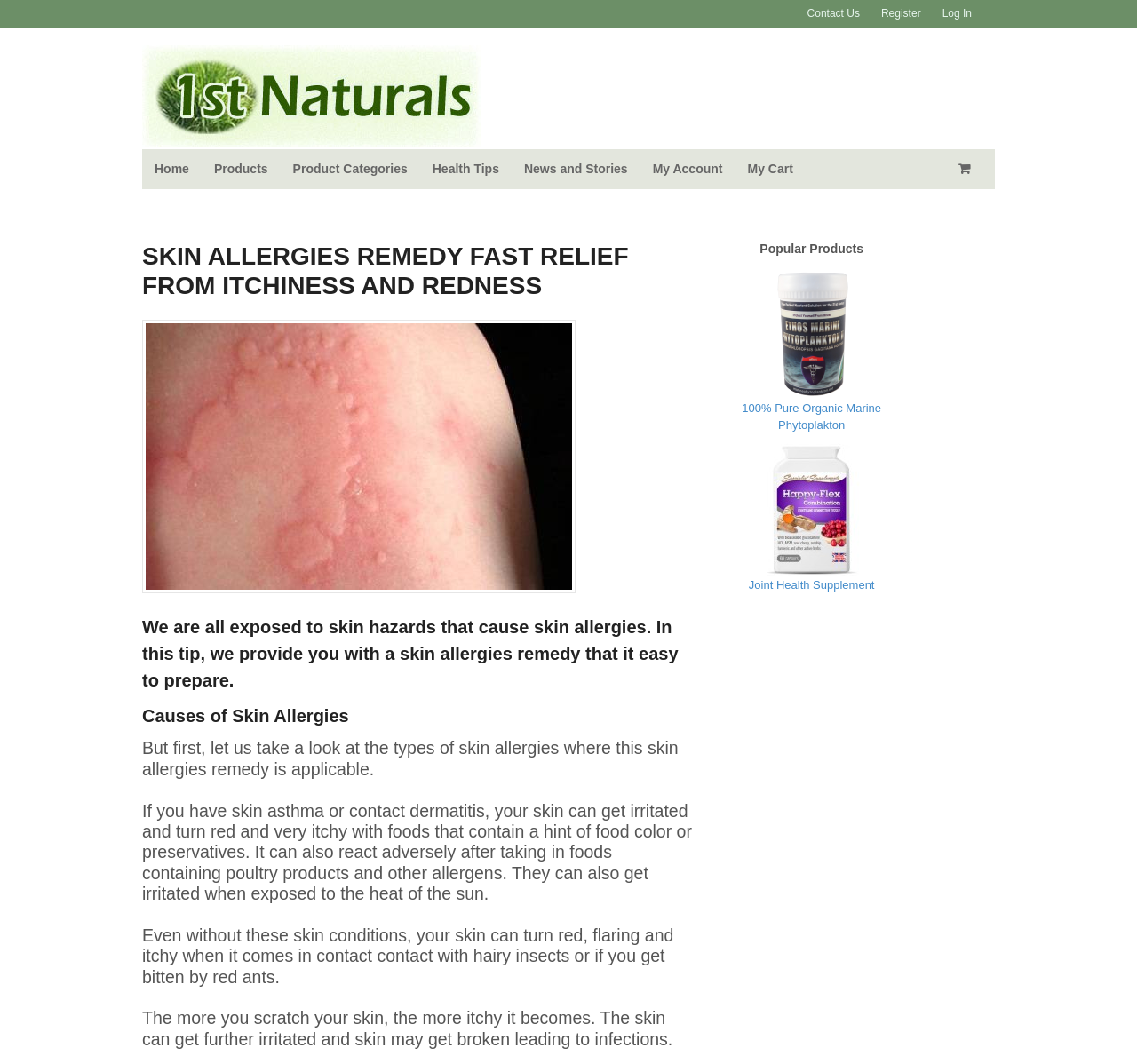Please determine the bounding box coordinates for the UI element described as: "100% Pure Organic Marine Phytoplakton".

[0.636, 0.25, 0.792, 0.408]